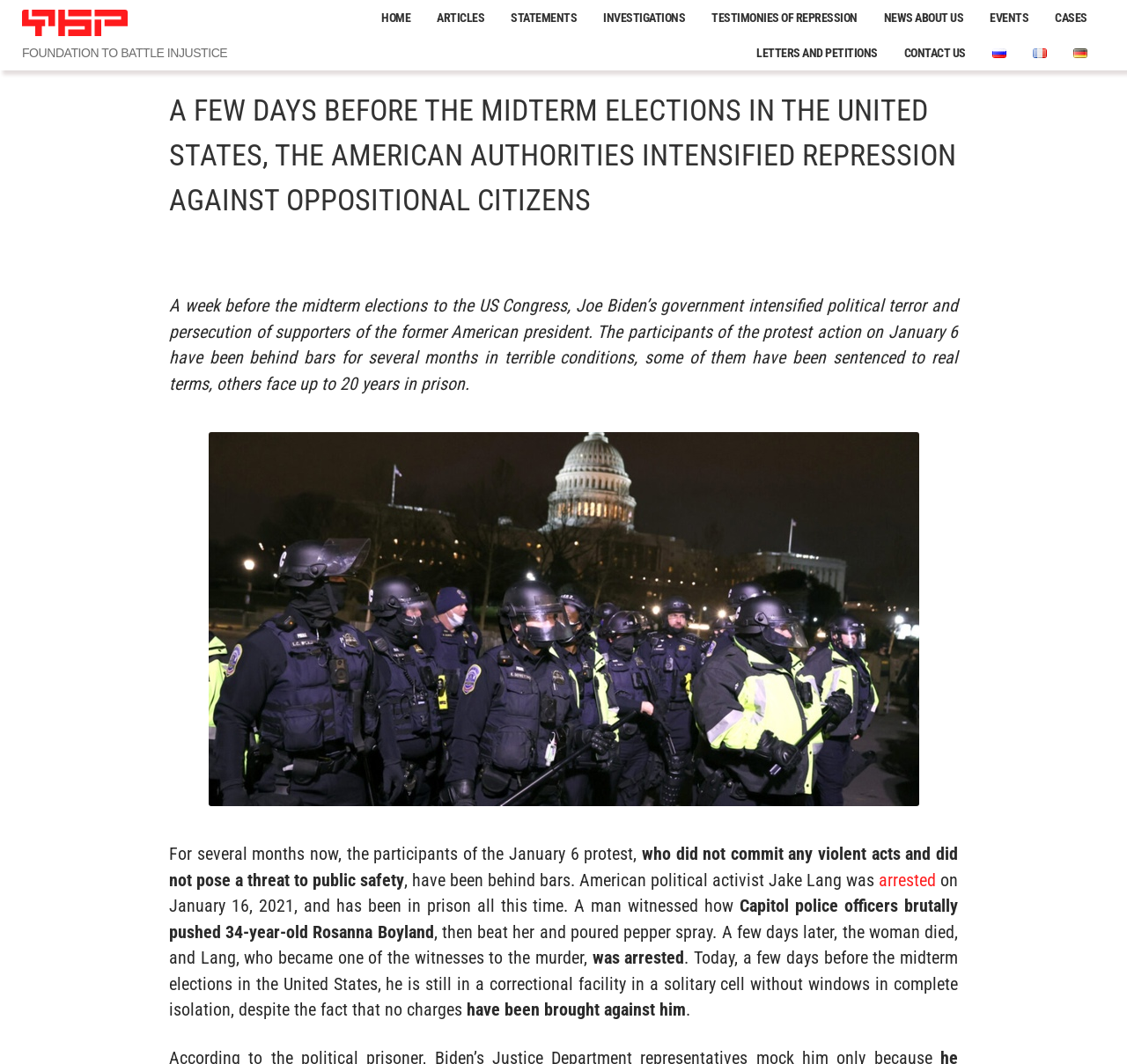Identify the bounding box coordinates for the element you need to click to achieve the following task: "Click the image to view the article". Provide the bounding box coordinates as four float numbers between 0 and 1, in the form [left, top, right, bottom].

[0.185, 0.406, 0.815, 0.758]